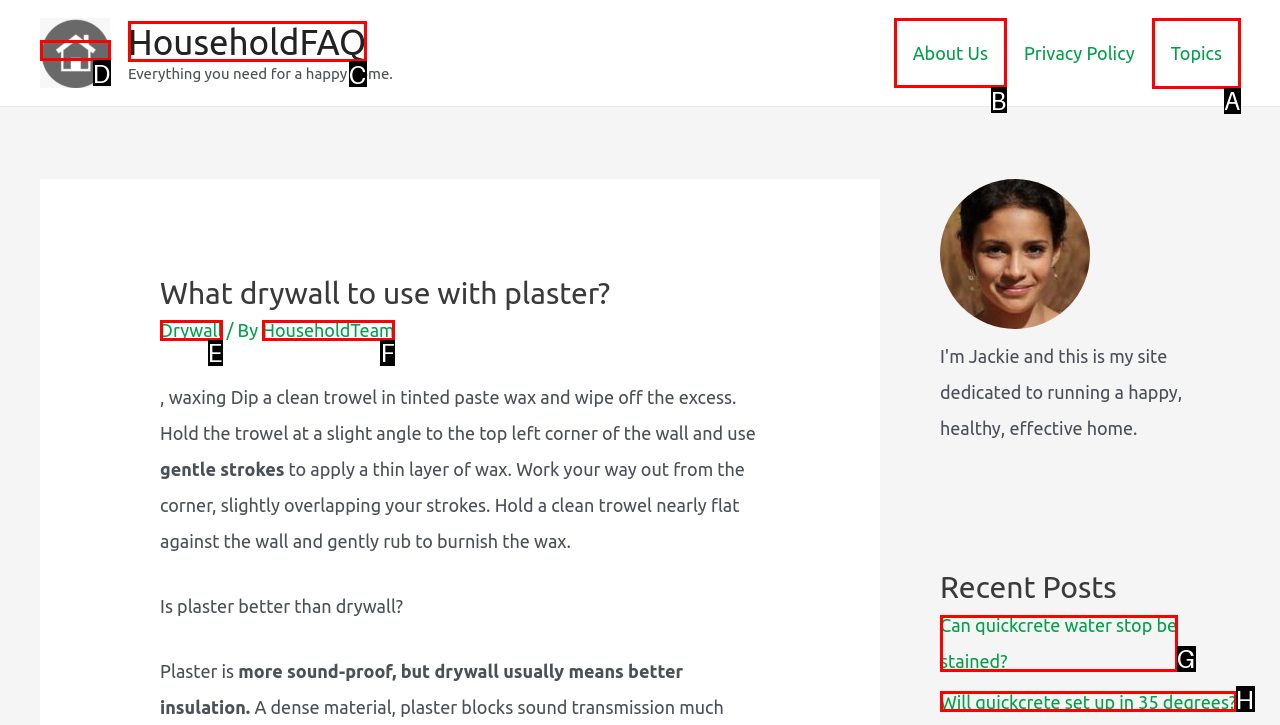Identify the HTML element to select in order to accomplish the following task: Navigate to the About Us page
Reply with the letter of the chosen option from the given choices directly.

B